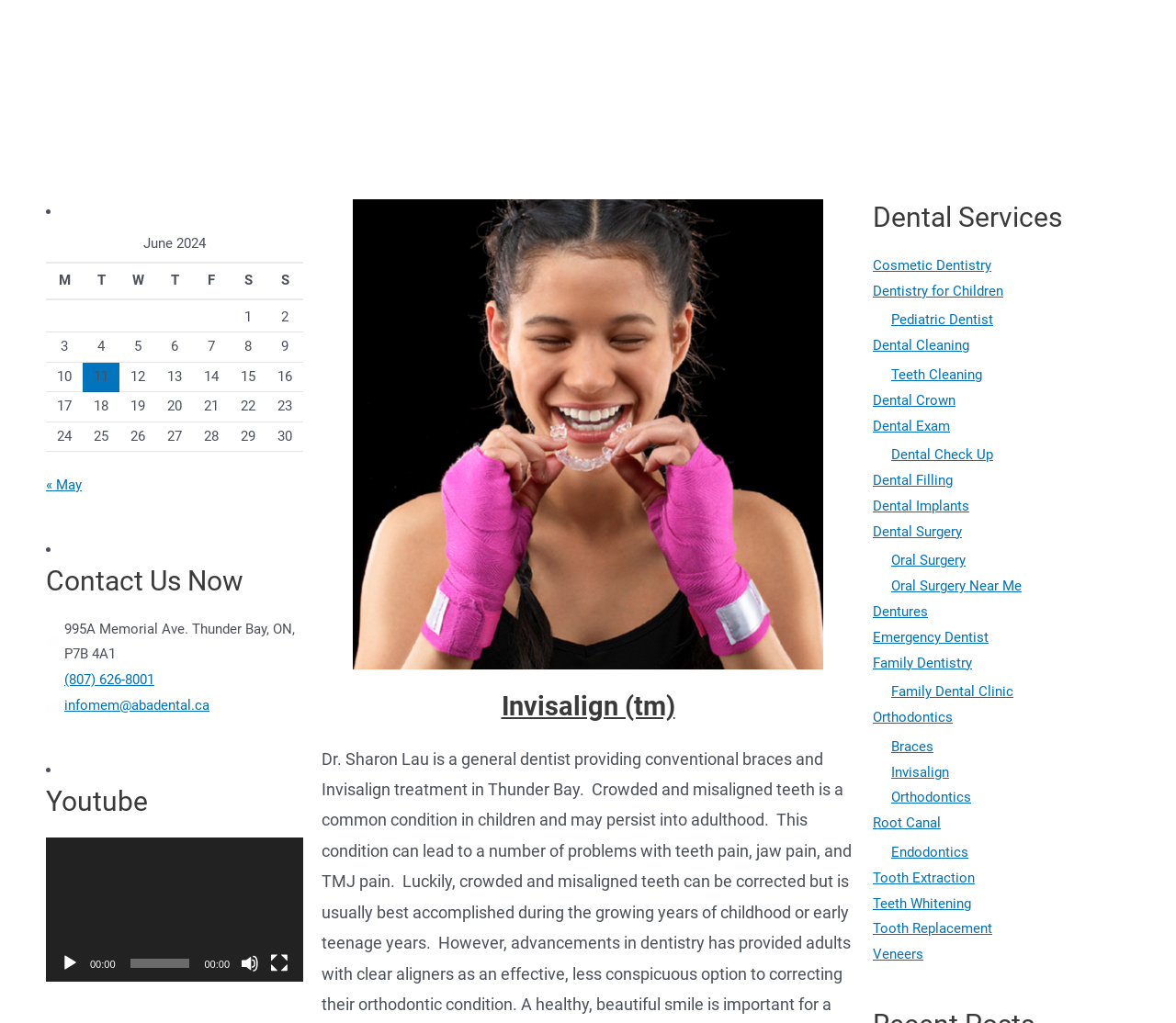Determine the bounding box for the HTML element described here: "Dentures". The coordinates should be given as [left, top, right, bottom] with each number being a float between 0 and 1.

[0.742, 0.59, 0.789, 0.606]